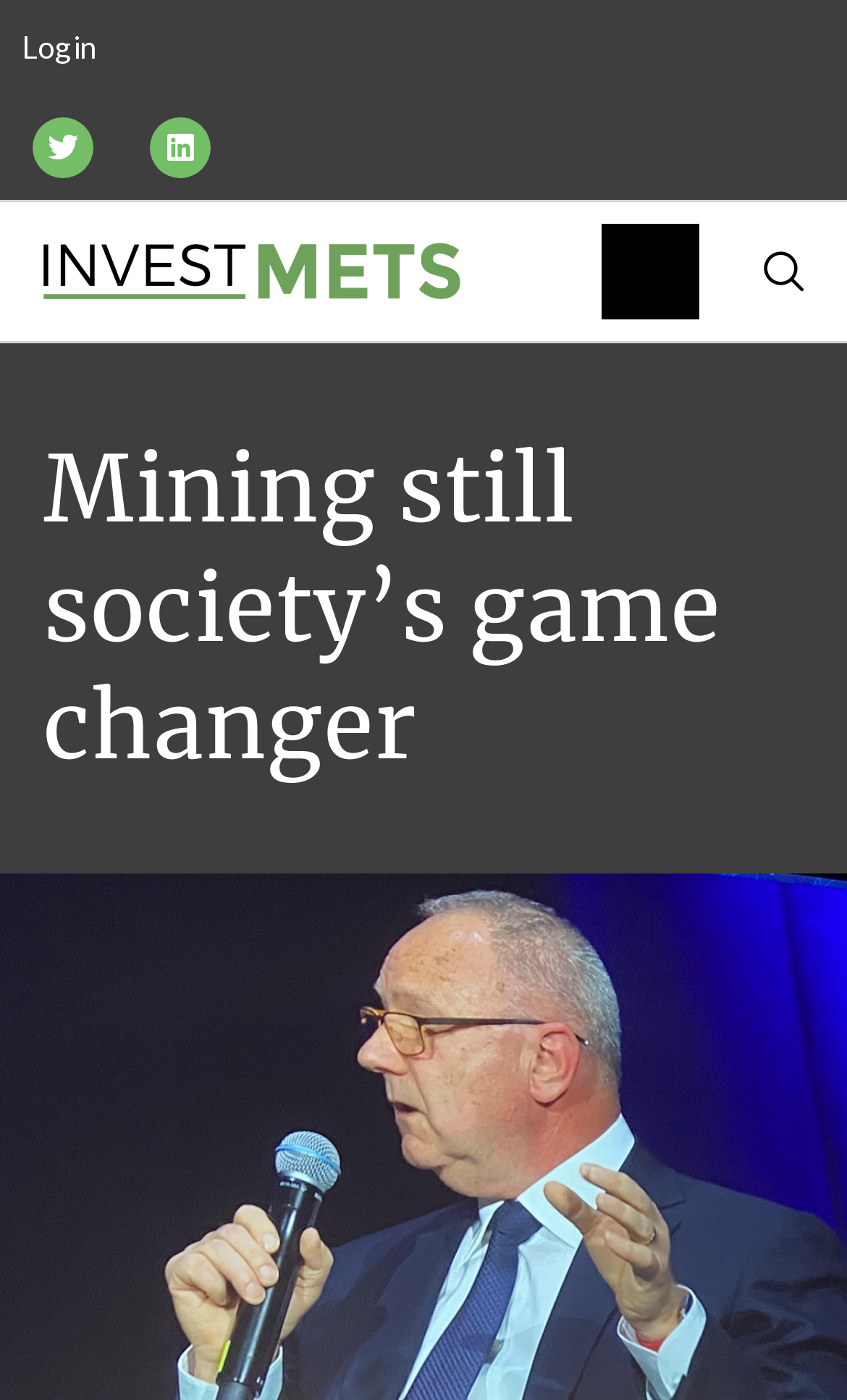Please give a one-word or short phrase response to the following question: 
What is the color of the background?

Unknown